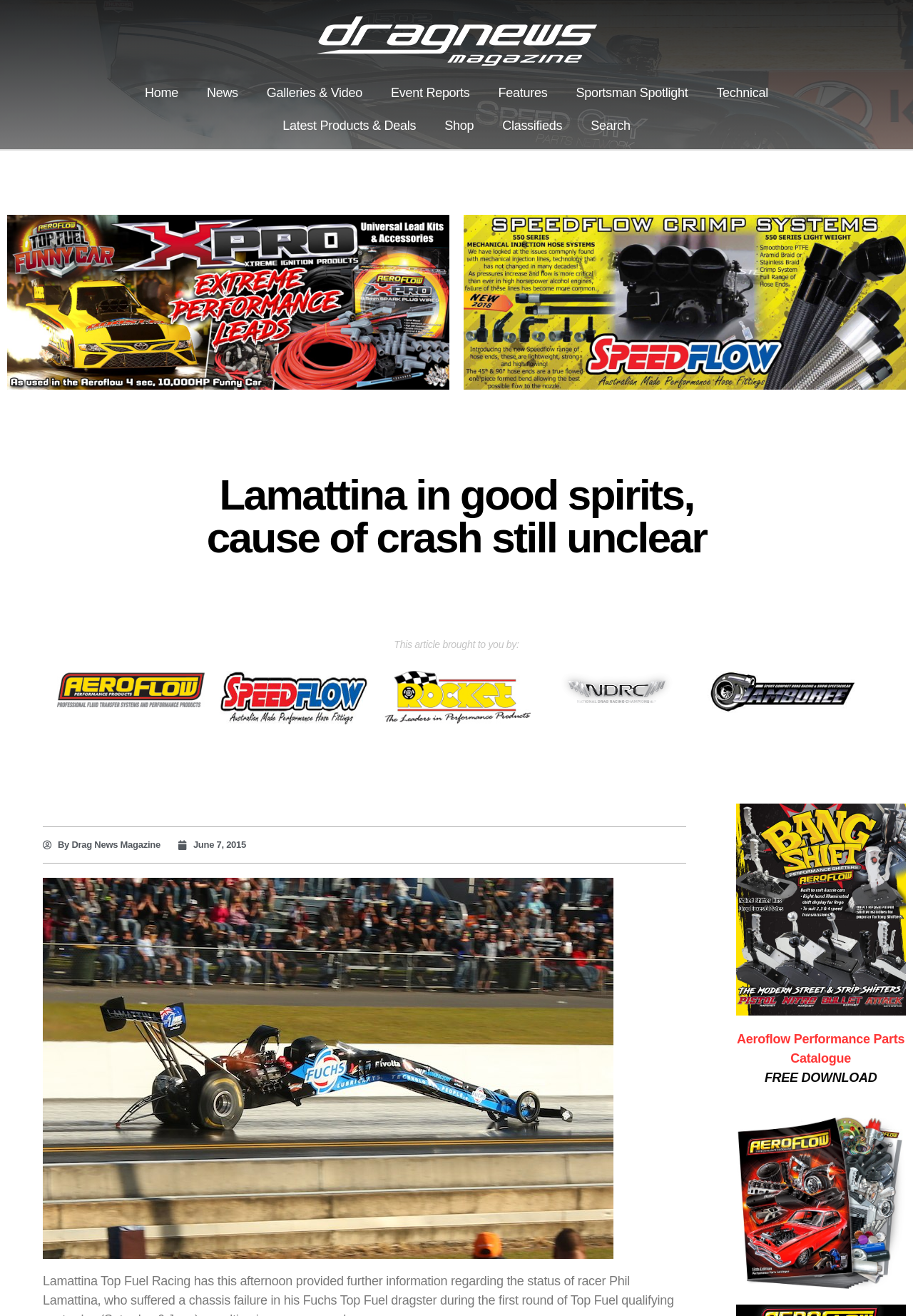Determine the main heading of the webpage and generate its text.

Lamattina in good spirits, cause of crash still unclear